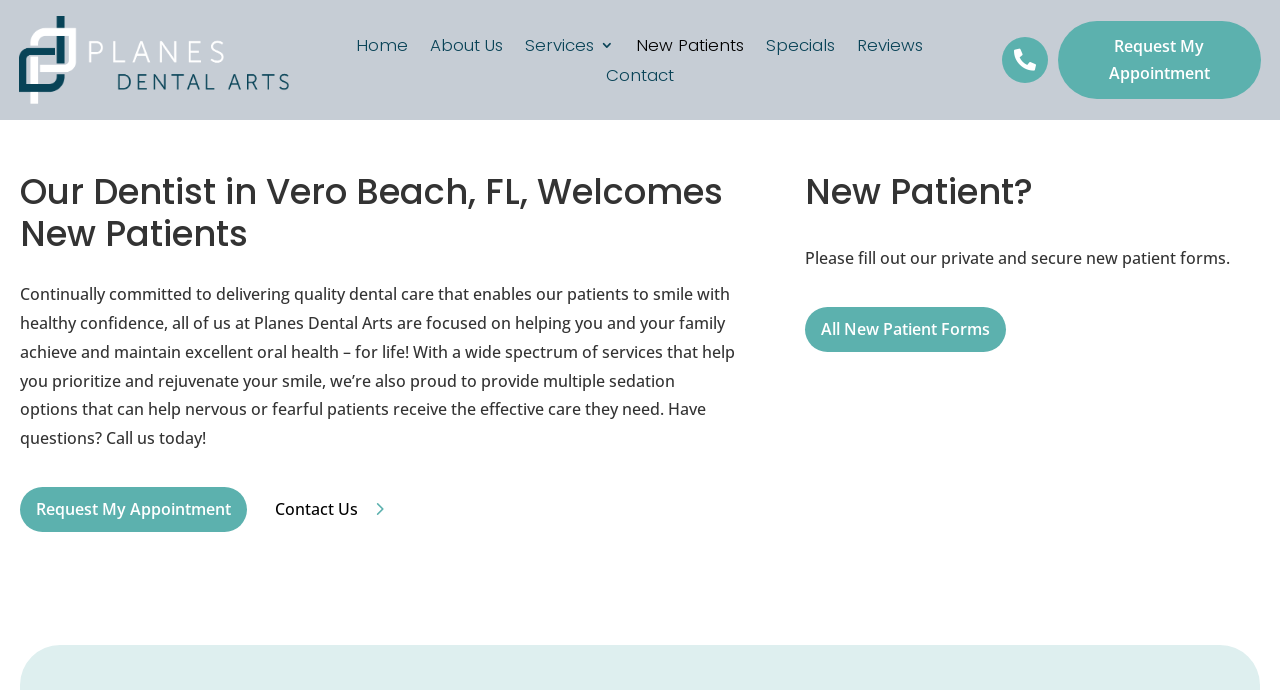Extract the bounding box coordinates for the UI element described by the text: "All New Patient Forms". The coordinates should be in the form of [left, top, right, bottom] with values between 0 and 1.

[0.629, 0.445, 0.786, 0.511]